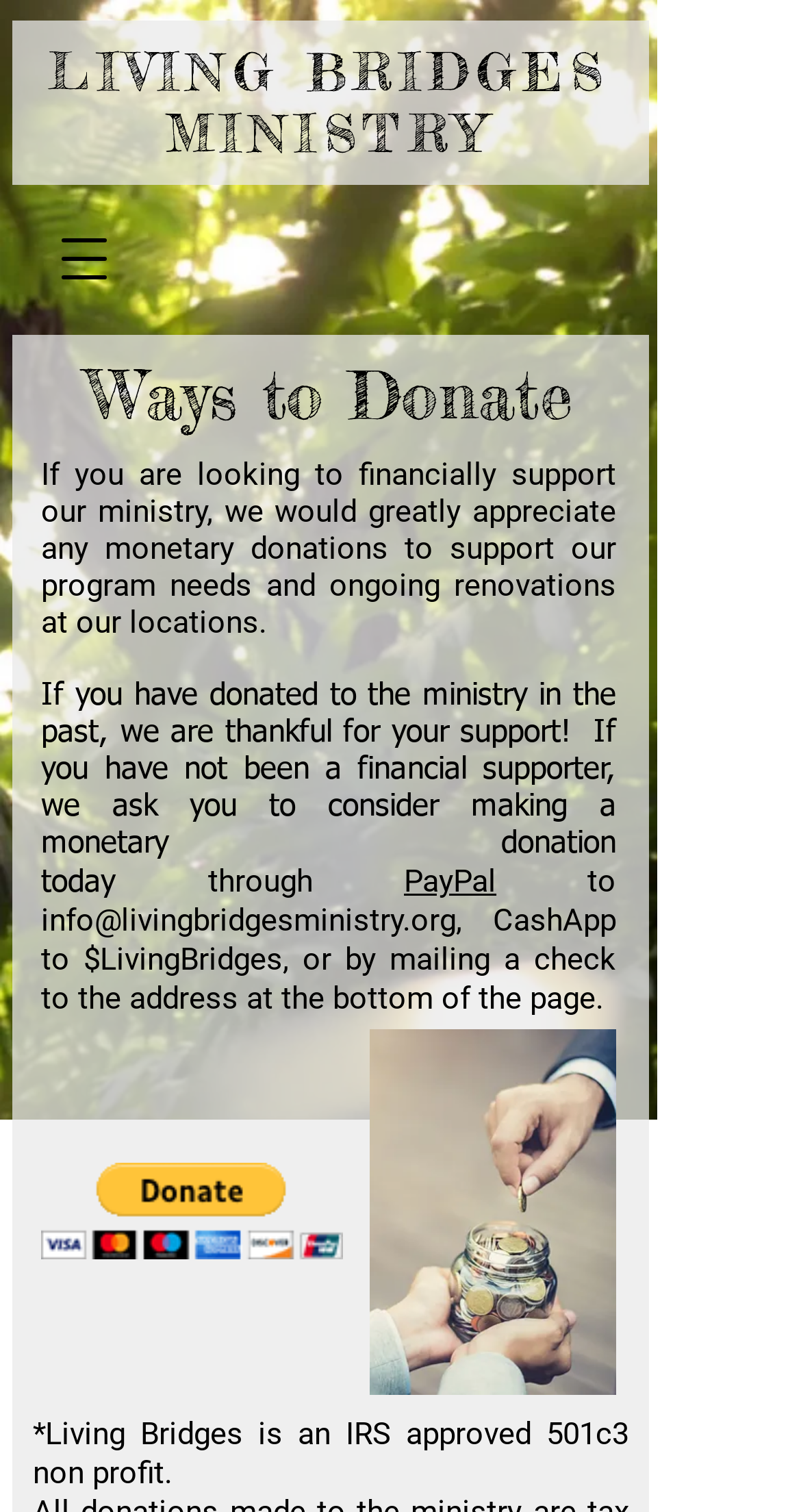Determine the heading of the webpage and extract its text content.

LIVING BRIDGES MINISTRY